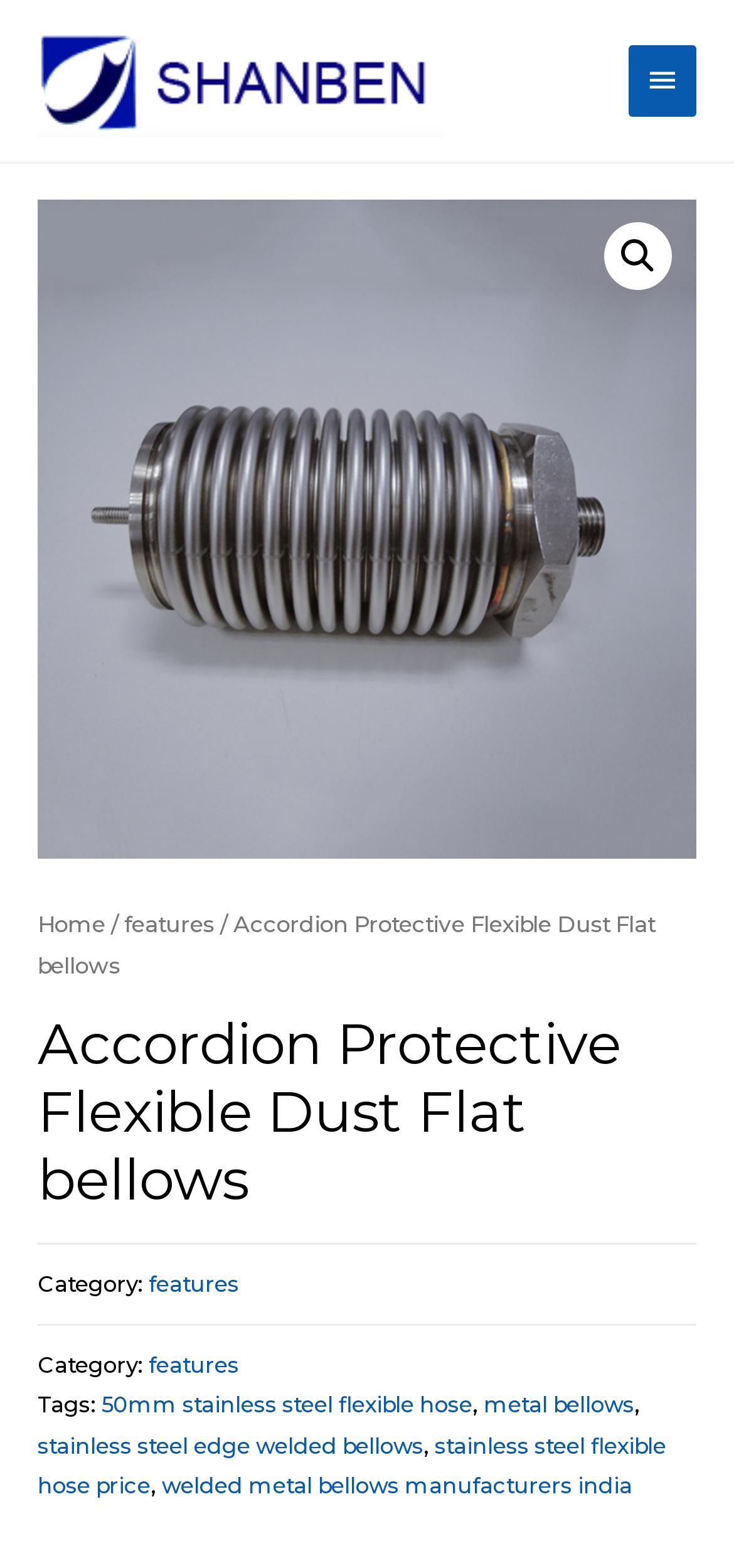Please indicate the bounding box coordinates for the clickable area to complete the following task: "Click the company logo". The coordinates should be specified as four float numbers between 0 and 1, i.e., [left, top, right, bottom].

[0.051, 0.015, 0.605, 0.087]